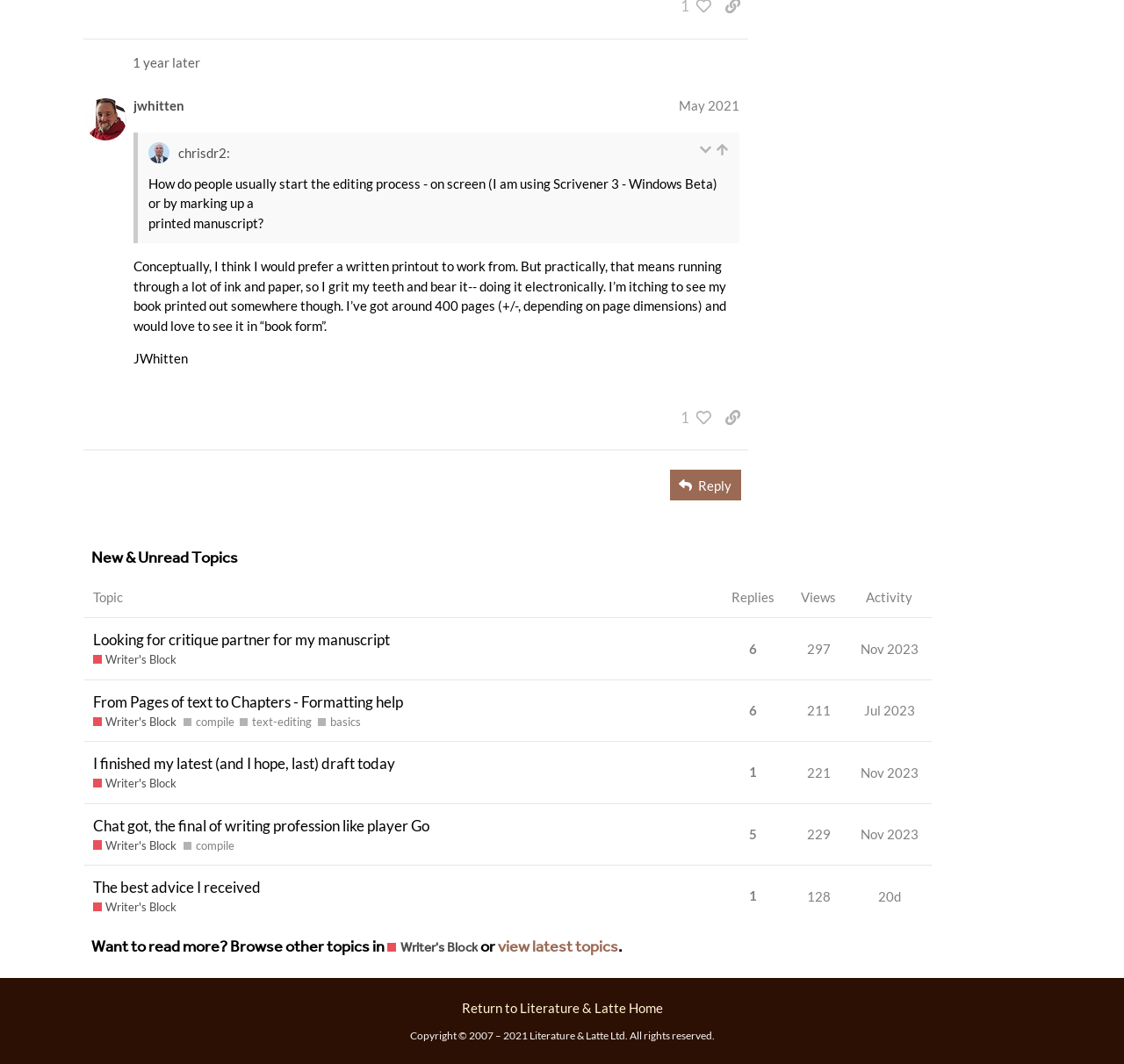Refer to the image and provide an in-depth answer to the question:
Who is the author of the post?

I found the author of the post by looking at the heading element with the text 'jwhitten May 2021' and extracted the author's name.